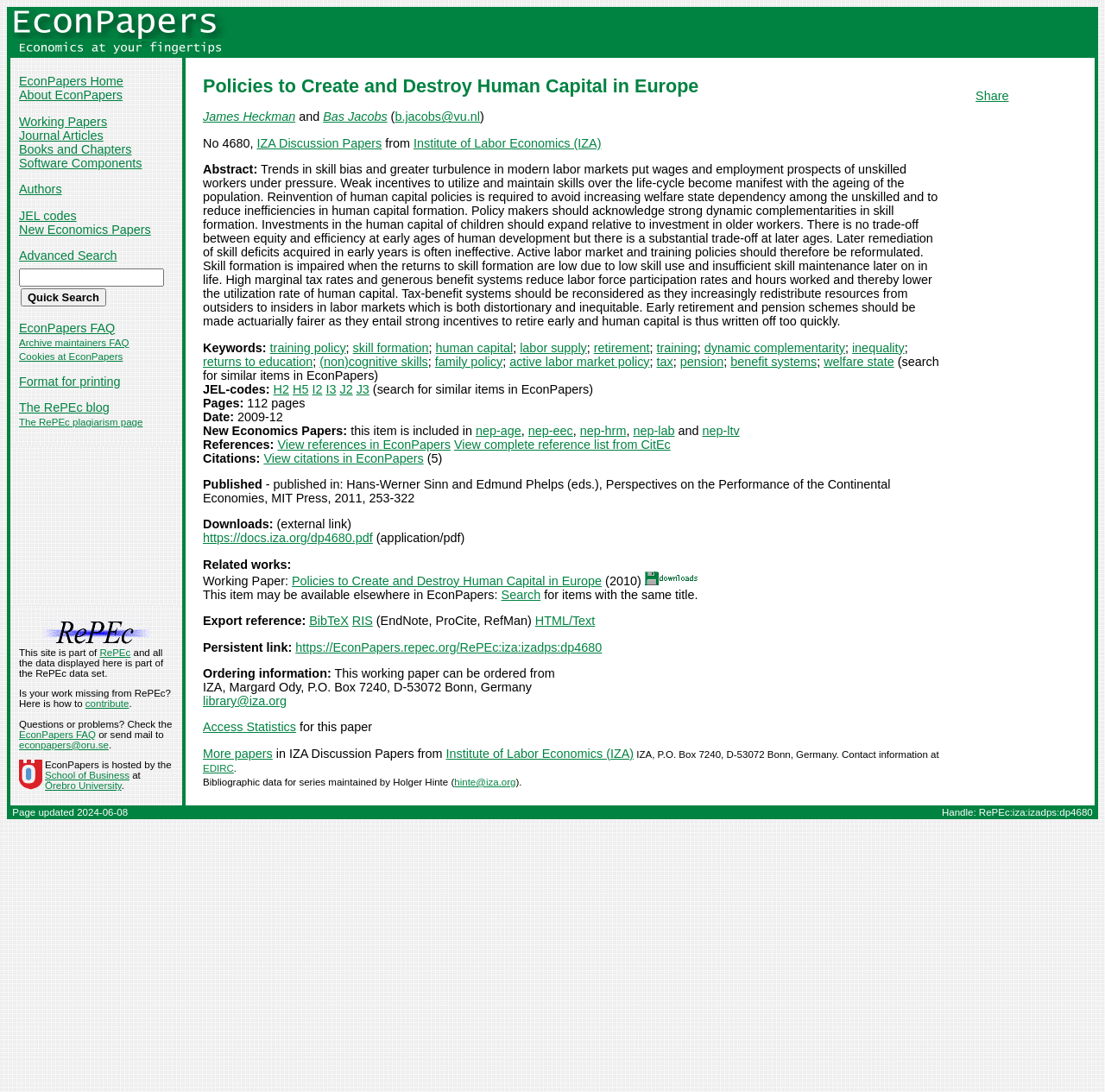Answer the question briefly using a single word or phrase: 
What is the institution affiliated with the paper?

Institute of Labor Economics (IZA)